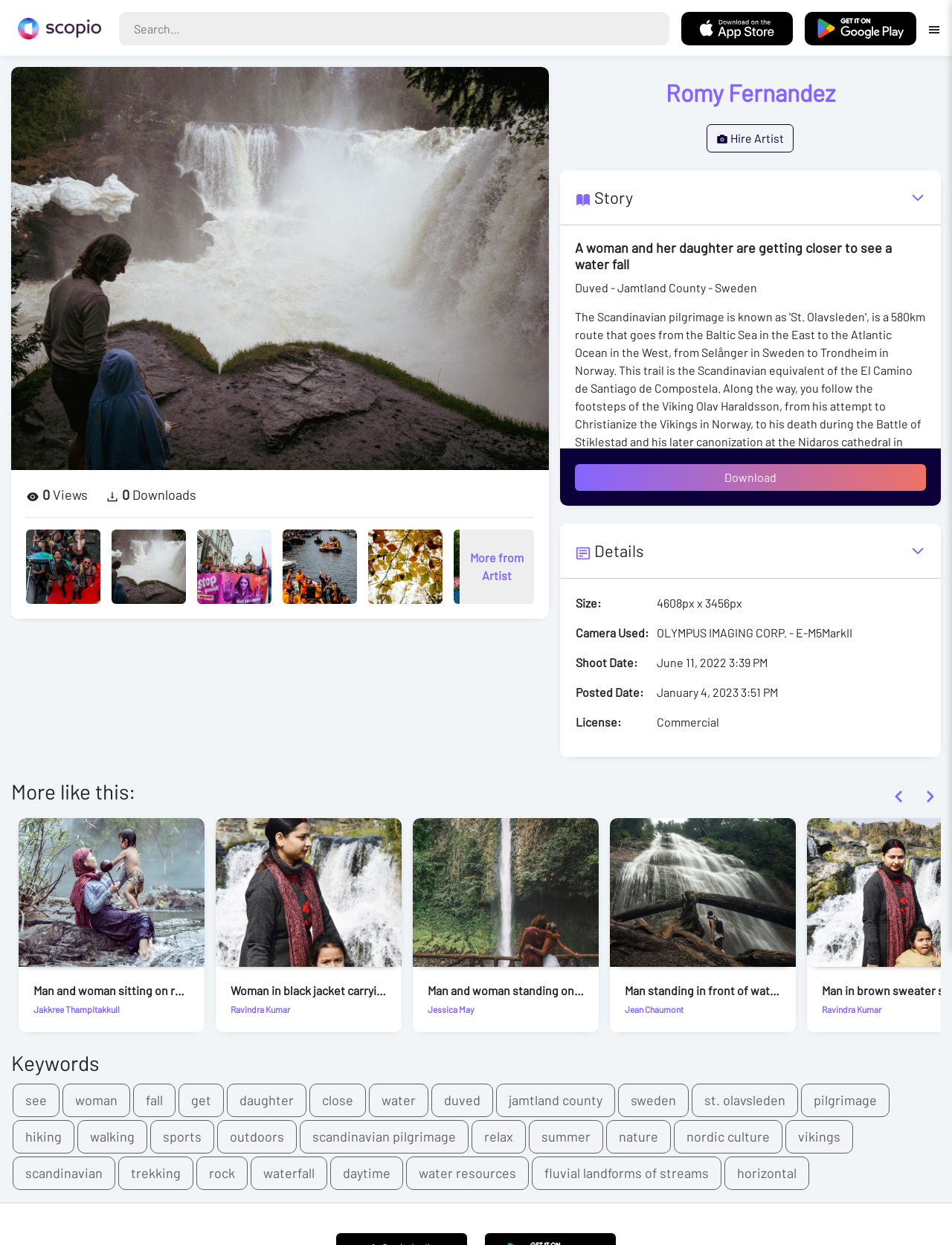Find the bounding box of the UI element described as: "Services". The bounding box coordinates should be given as four float values between 0 and 1, i.e., [left, top, right, bottom].

None